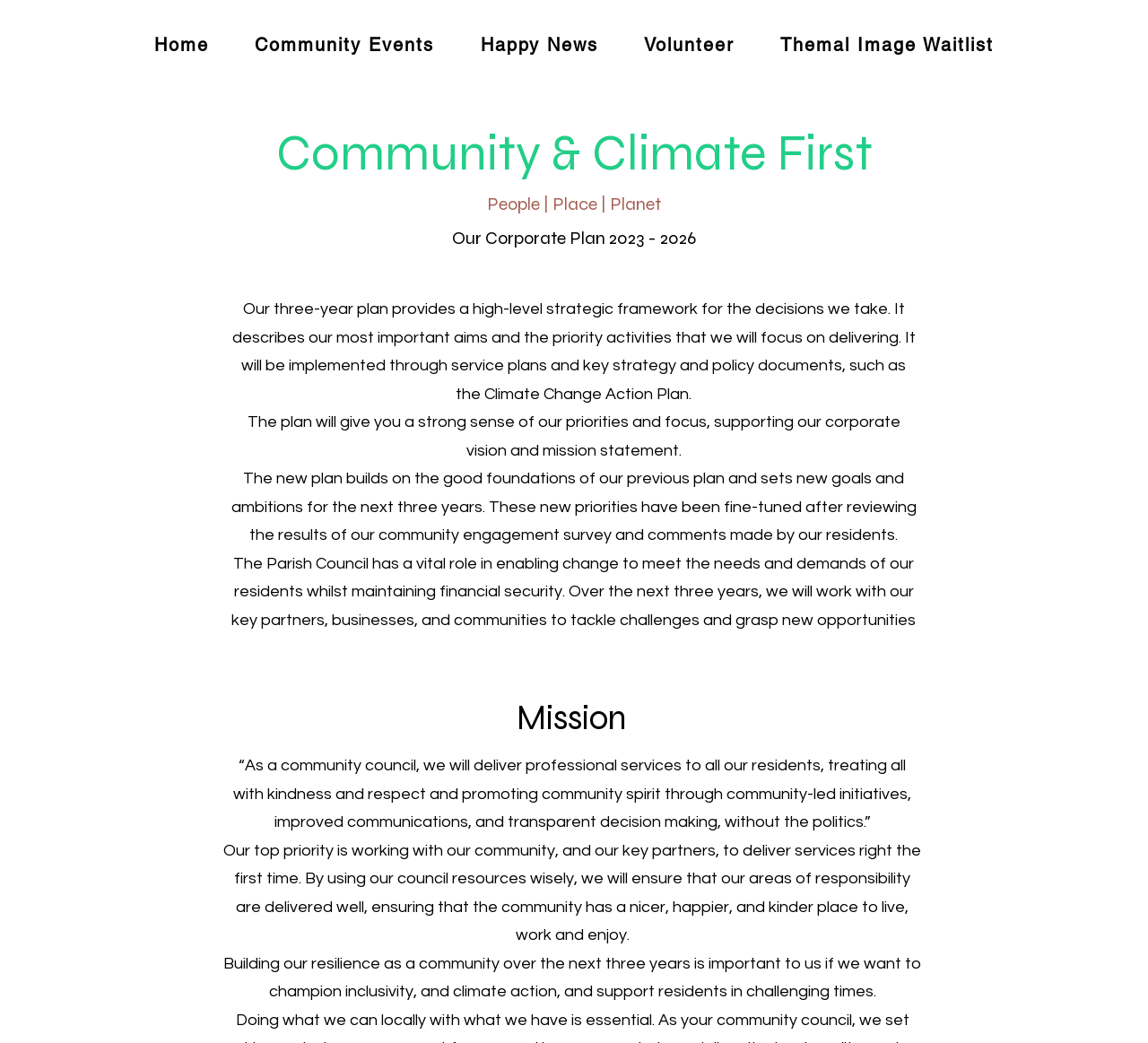Please provide a comprehensive response to the question below by analyzing the image: 
What is the main theme of the community council?

Based on the webpage, the main theme of the community council is 'Community & Climate First' which is mentioned in the heading element with bounding box coordinates [0.117, 0.118, 0.883, 0.175]. This theme is further elaborated in the subsequent paragraphs, highlighting the council's focus on community engagement, climate action, and inclusivity.